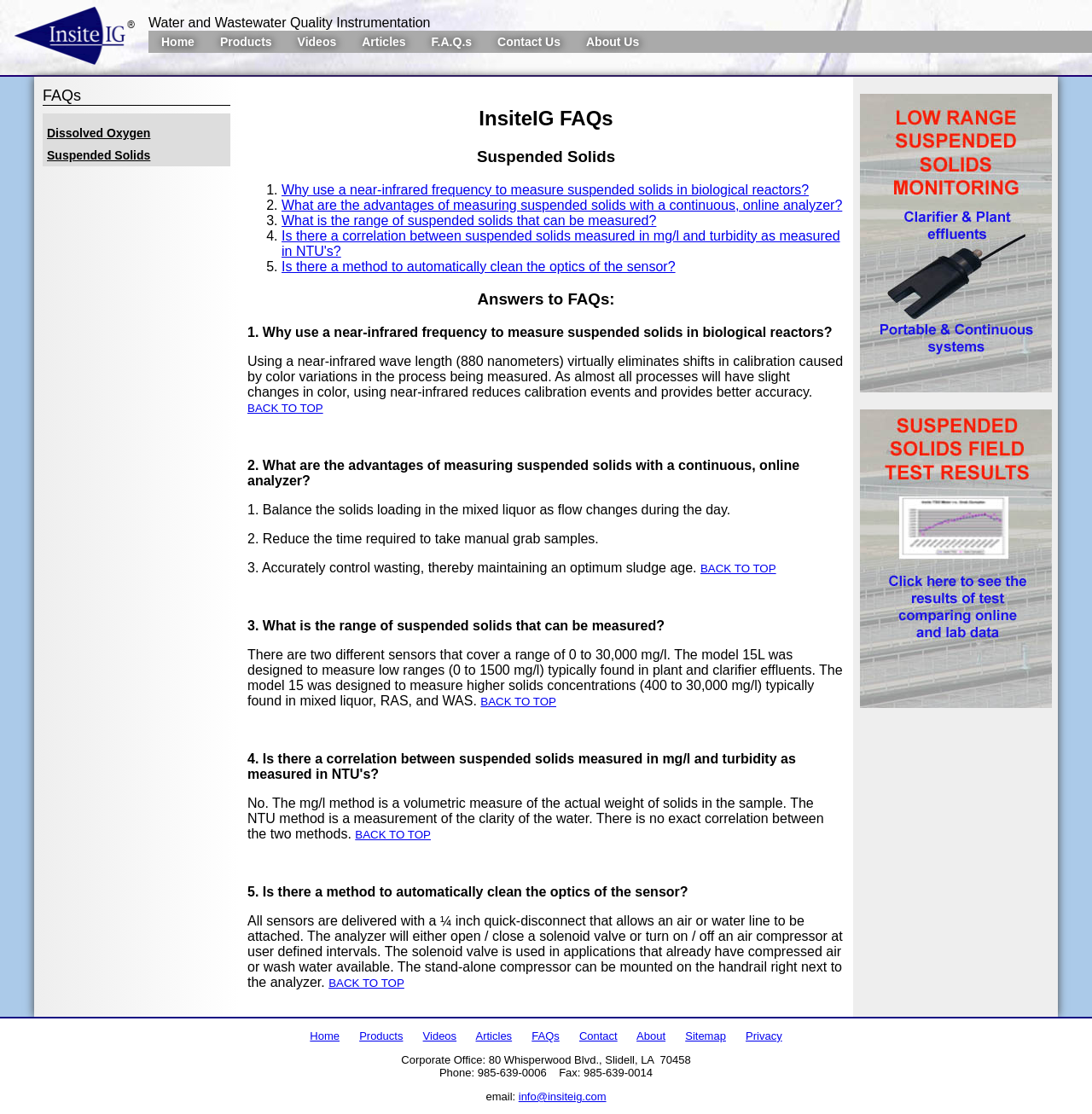Determine the bounding box coordinates of the clickable element to complete this instruction: "Click on the Dissolved Oxygen button". Provide the coordinates in the format of four float numbers between 0 and 1, [left, top, right, bottom].

[0.039, 0.109, 0.211, 0.129]